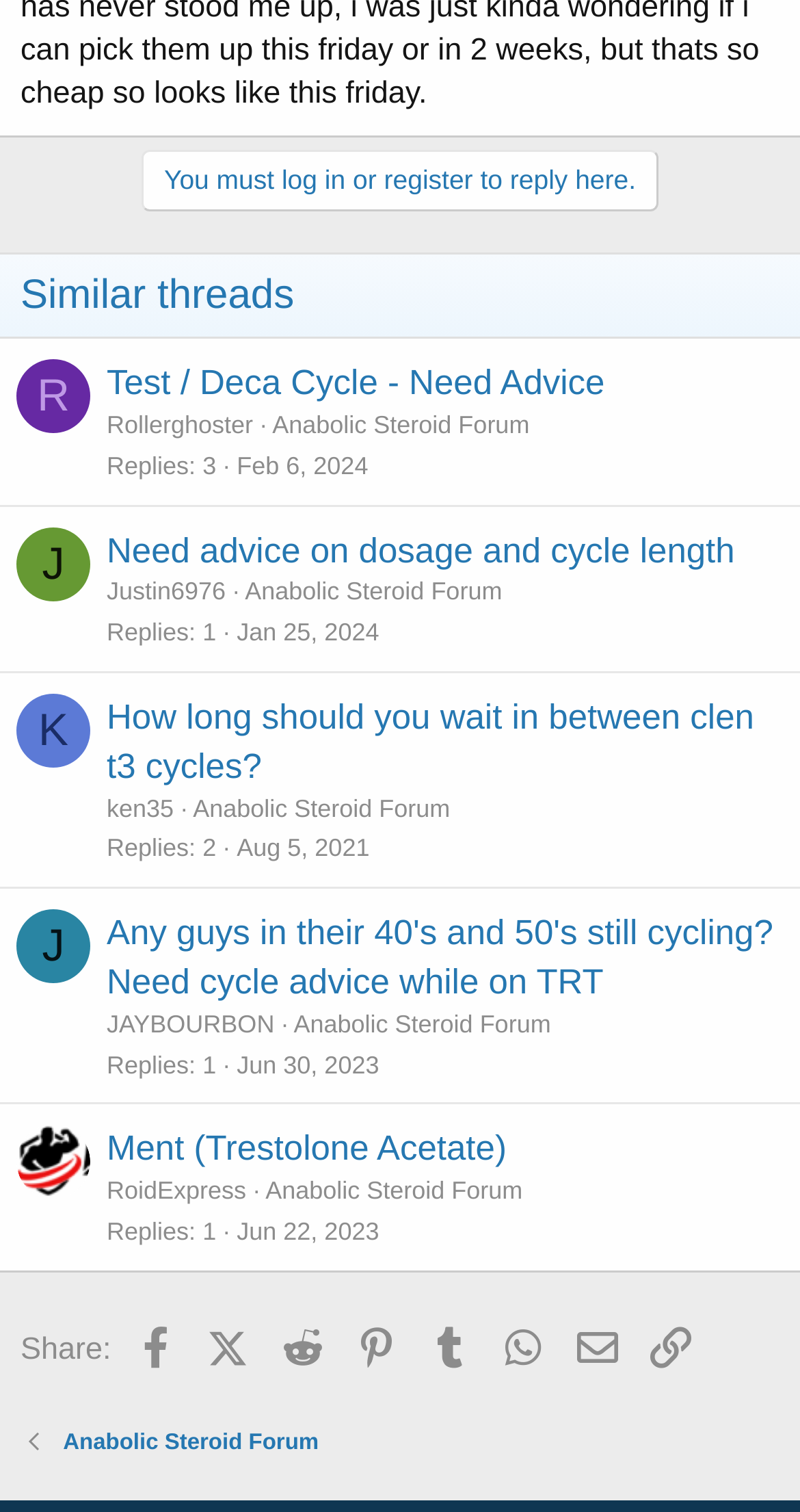Determine the bounding box of the UI element mentioned here: "X (Twitter)". The coordinates must be in the format [left, top, right, bottom] with values ranging from 0 to 1.

[0.239, 0.868, 0.328, 0.913]